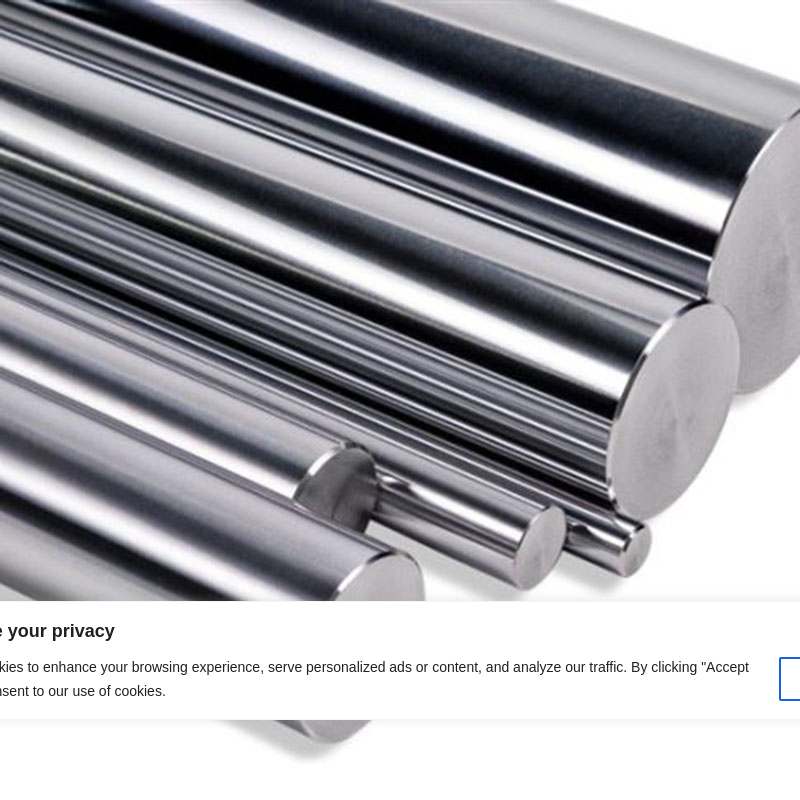Illustrate the image with a detailed caption.

The image showcases a collection of chrome-plated rods, arranged in a manner that highlights their shiny, metallic surfaces. Each rod varies in diameter and length, featuring smooth finishes that reflect light, emphasizing their polished quality. These rods are often used in industrial applications, known for their resistance to rust and durability. The accompanying text, partially visible at the bottom, discusses the importance of maintaining chrome to prevent rusting, suggesting methods such as applying wax or utilizing WD40 to protect the surface. This information notably connects to the presentation of the chrome rods, underscoring their value and care in various applications.